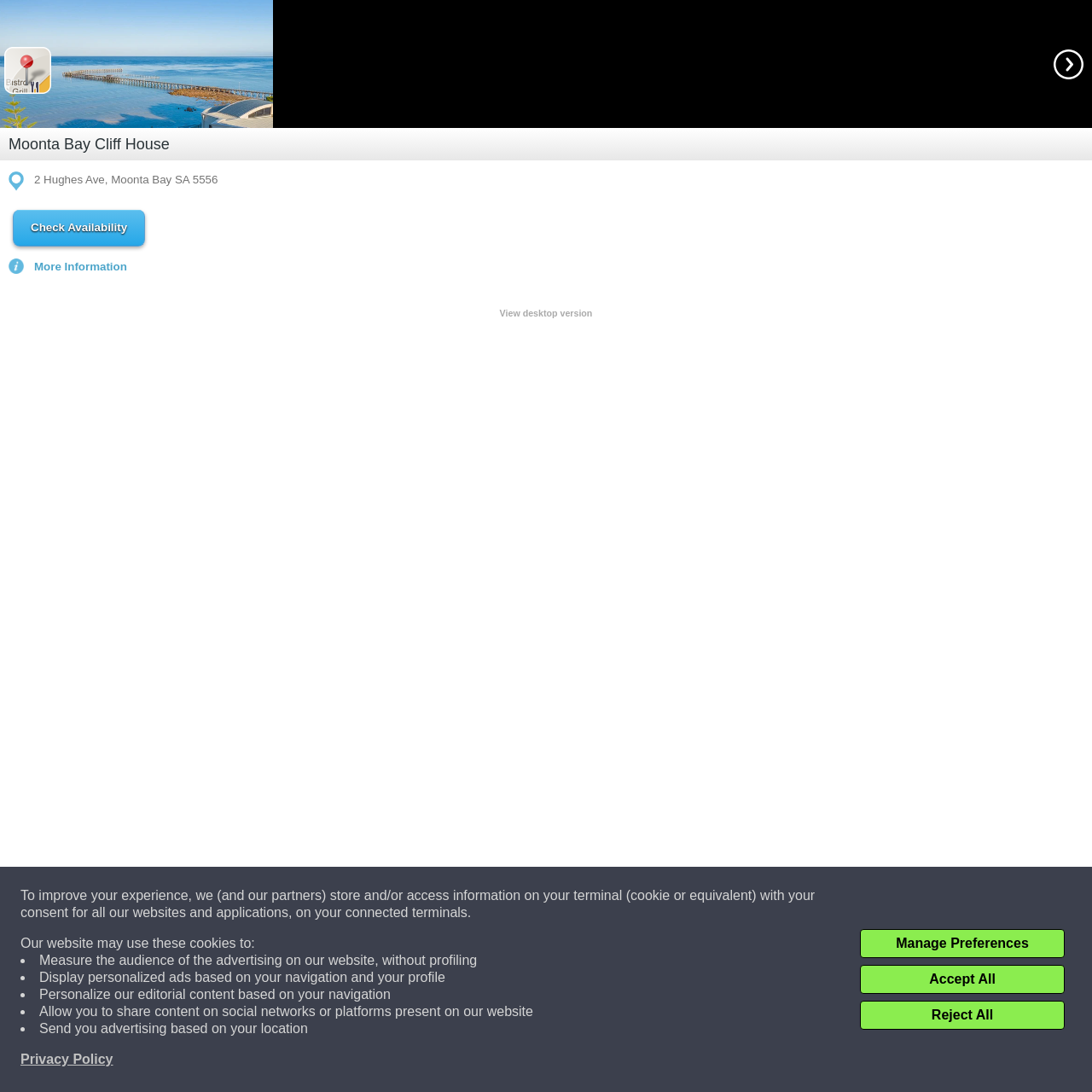Create a full and detailed caption for the entire webpage.

The webpage is about Moonta Bay Cliff House, a accommodation booking system. At the top, there is a cookie consent banner that takes up most of the width of the page, with a description of how the website uses cookies and options to manage preferences, accept all, or reject all. Below the banner, there is a header section with the title "Moonta Bay Cliff House" and an address "2 Hughes Ave, Moonta Bay SA 5556".

On the left side of the page, there is a section with links to "Check Availability" and "More Information". Below this section, there is a list of features, including "Air Conditioning", "Dishwasher", "Dryer", and others. Each feature is listed on a separate line.

To the right of the features list, there are three paragraphs of text describing the Moonta Bay Cliff House, including its location, amenities, and accommodations. The text is divided into three sections, with the first section describing the apartments, the second section describing the relaxation options, and the third section describing the location and affordability of the retreat.

At the very top of the page, there are three small links, one on the left, one in the center, and one on the right. The link on the left is not labeled, the link in the center is labeled "Privacy Policy", and the link on the right is not labeled. There is also an image at the top left corner of the page, but it does not have a description.

At the bottom of the page, there is a footer section with a link to "View desktop version".